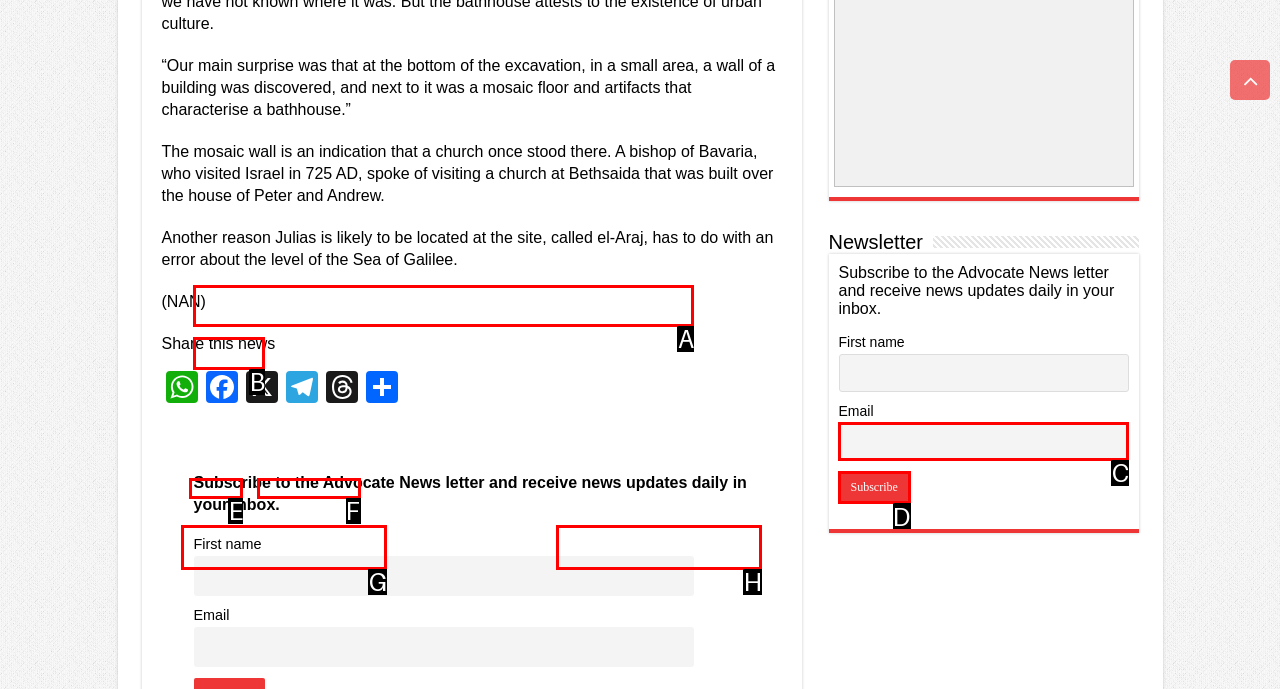Tell me which one HTML element I should click to complete this task: Subscribe to the newsletter Answer with the option's letter from the given choices directly.

D